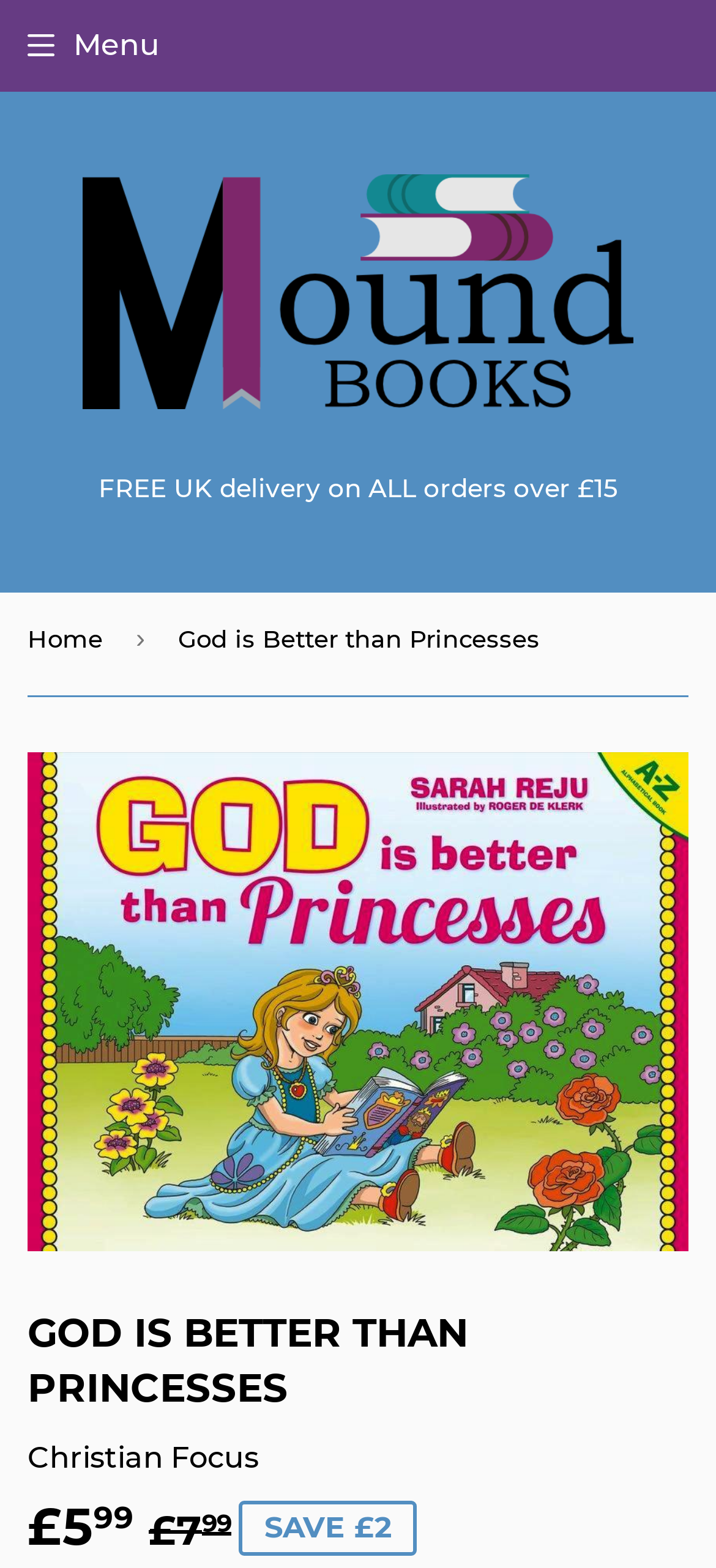What is the discount amount on the book?
Give a one-word or short phrase answer based on the image.

£2